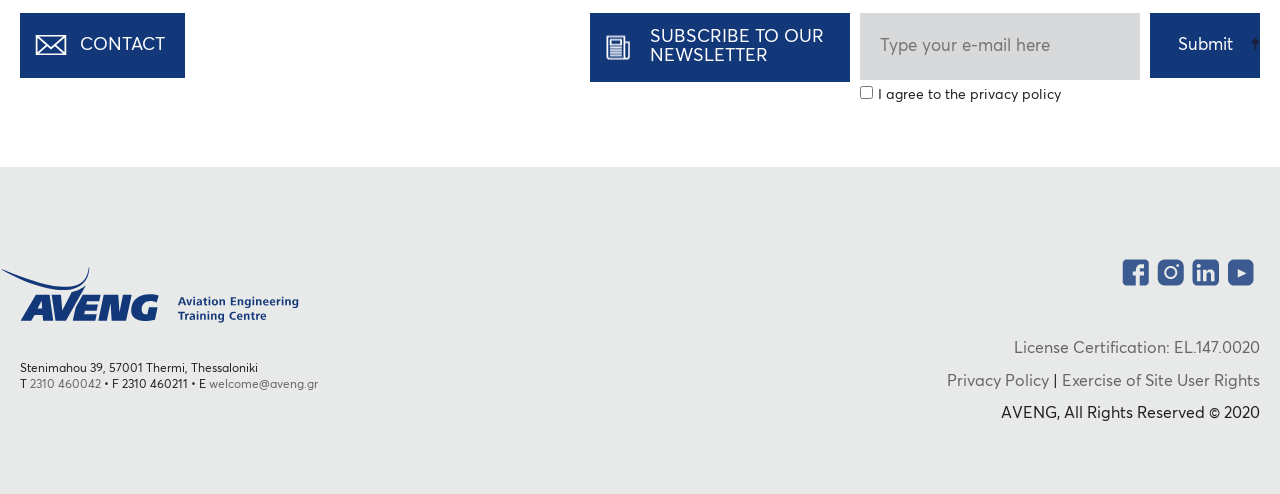How many social media links are available?
We need a detailed and exhaustive answer to the question. Please elaborate.

The social media links are located in the navigation element labeled 'Social Menu', which contains links to Facebook, Instagram, LinkedIn, and YouTube, totaling four social media links.